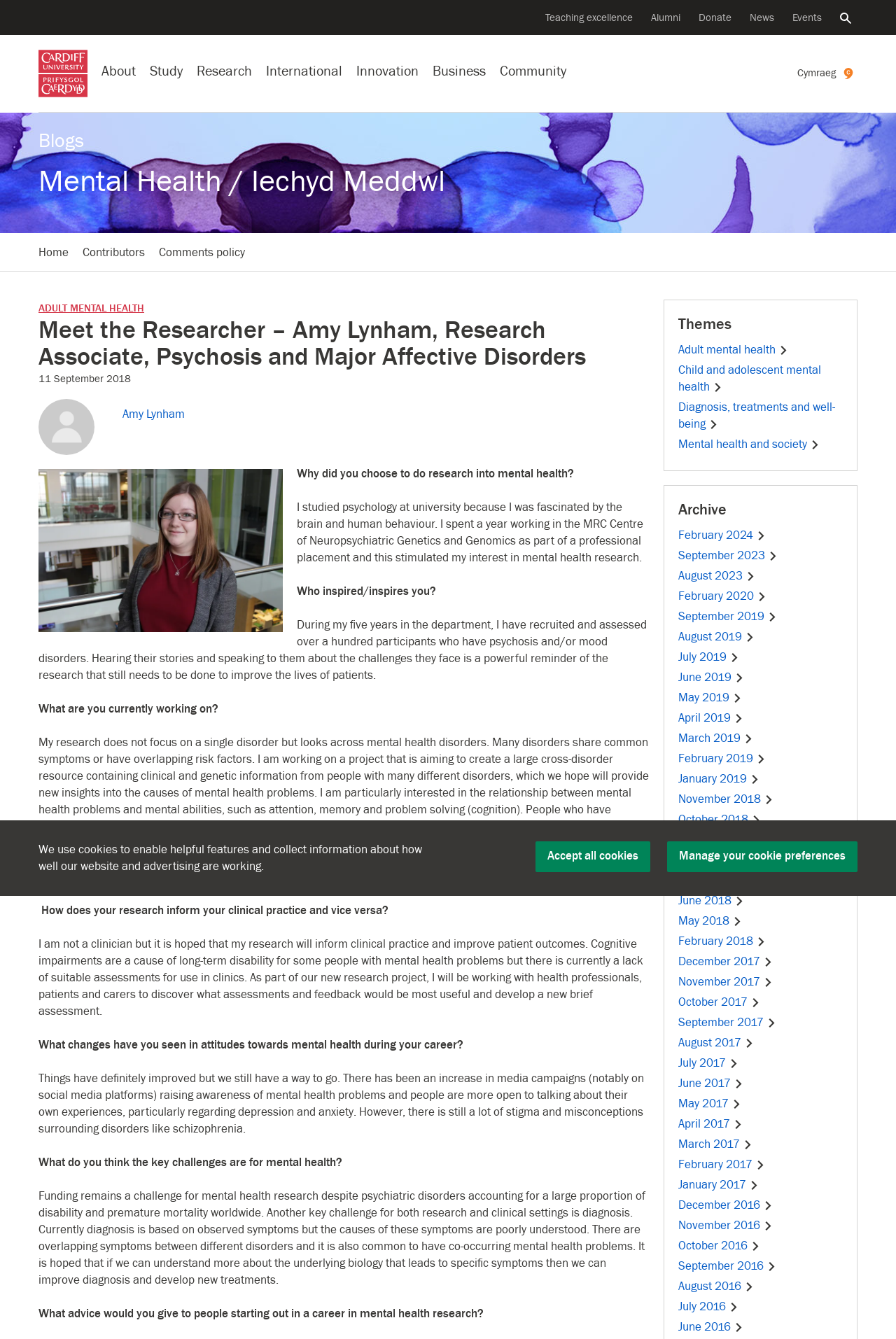Please find and generate the text of the main heading on the webpage.

Meet the Researcher – Amy Lynham, Research Associate, Psychosis and Major Affective Disorders